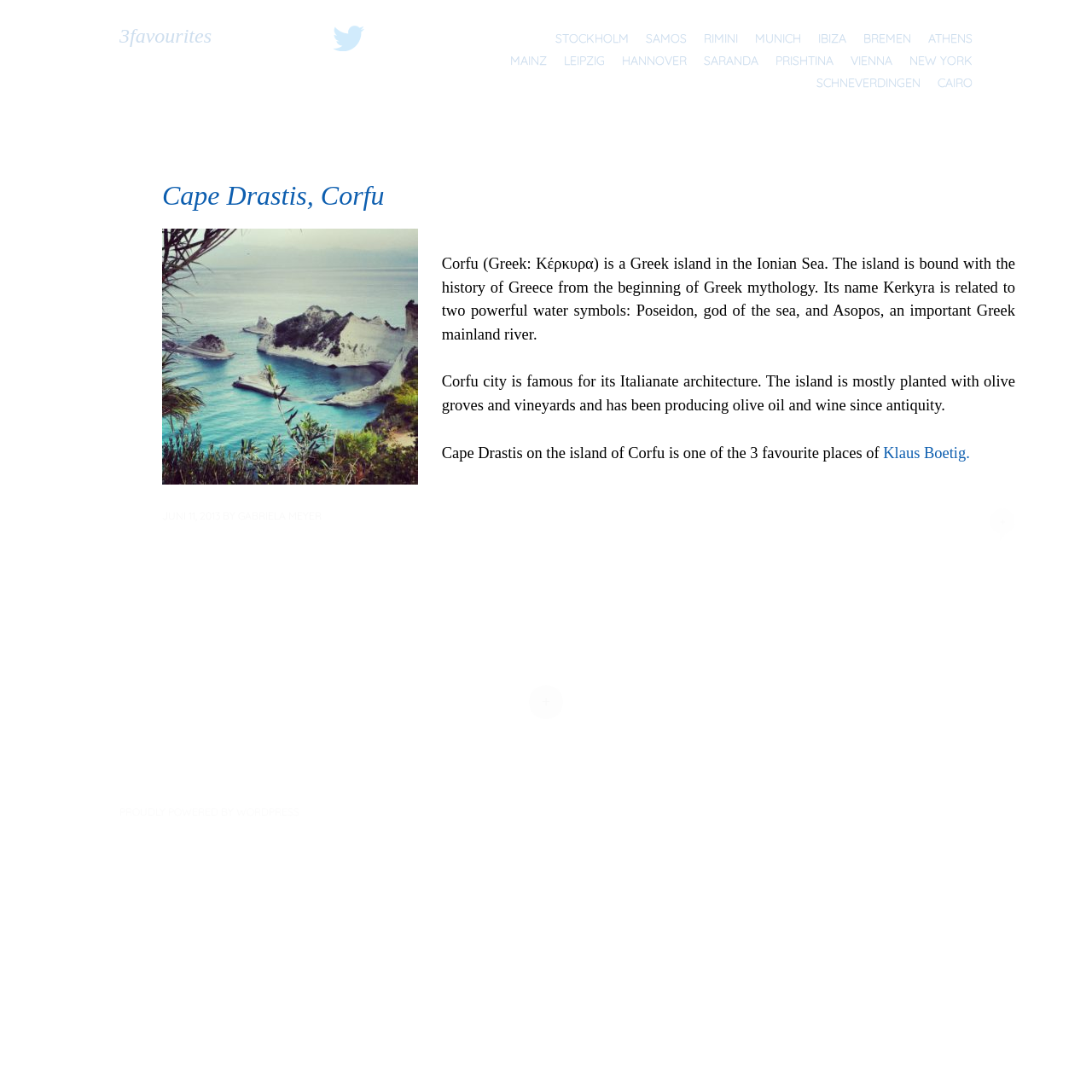Using the provided description: "VIEW LISTING", find the bounding box coordinates of the corresponding UI element. The output should be four float numbers between 0 and 1, in the format [left, top, right, bottom].

None